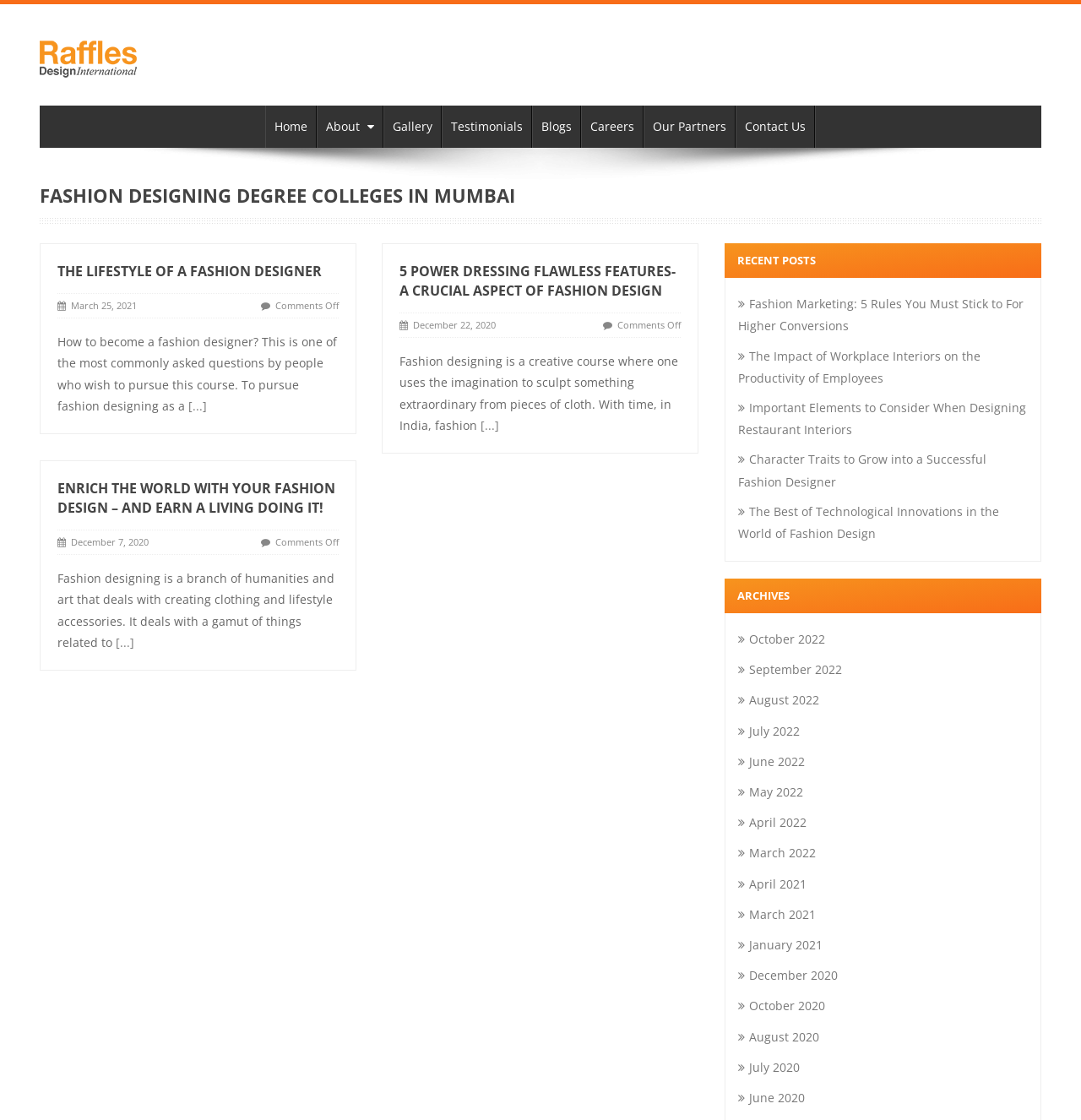What is the purpose of the 'Recent Posts' section?
Answer with a single word or phrase by referring to the visual content.

To show recent articles